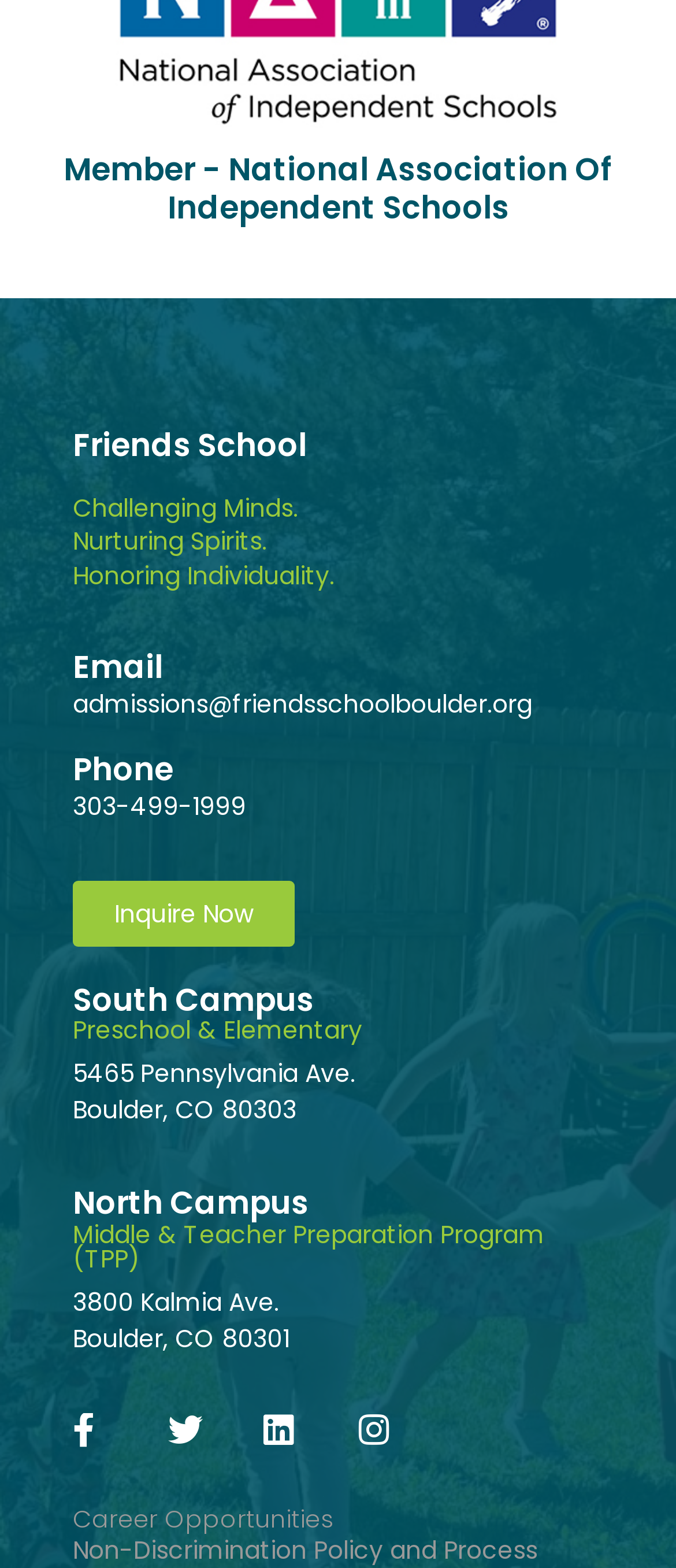What is the phone number of the school?
Based on the visual information, provide a detailed and comprehensive answer.

The phone number of the school can be found in the heading element with the text '303-499-1999' located in the middle of the webpage, with a bounding box of [0.108, 0.503, 0.892, 0.526].